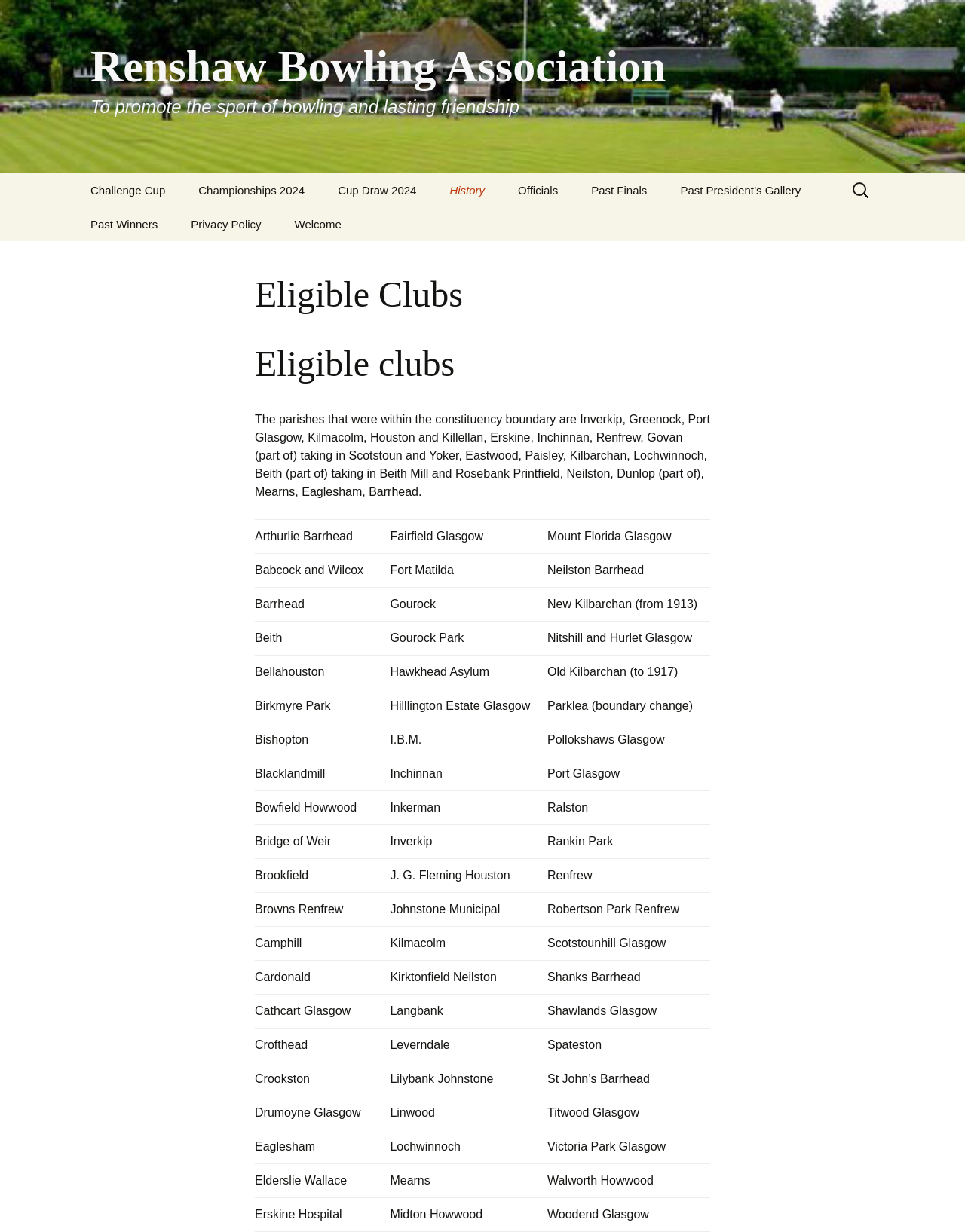Describe all the significant parts and information present on the webpage.

The webpage is about the Renshaw Bowling Association, with a focus on eligible clubs. At the top, there is a heading with the association's name and a brief description of its purpose. Below this, there is a link to skip to the content.

The main content is divided into several sections, each with a heading and a list of links. The first section has links to various championships, including the Challenge Cup, Cup Results, and Singles Championship. The second section has links to historical information, such as the beginning of the association, early AGMs, and World War I and II.

The third section has links to officials, including the committee, past presidents, and past winners. The fourth section has links to past finals, including Nitshill & Hurlet 2016, Renfrew 2017, and Brookfield 2019.

On the right side of the page, there is a search bar with a label "Search for:". Below this, there is a heading "Eligible Clubs" and a paragraph of text describing the parishes that were within the constituency boundary. This is followed by a table with several rows, each containing three columns of text. The table lists various clubs, including Arthurlie Barrhead, Fairfield Glasgow, and Mount Florida Glasgow.

At the bottom of the page, there are links to the privacy policy and a welcome message. Overall, the webpage provides information about the Renshaw Bowling Association, its history, and its eligible clubs.